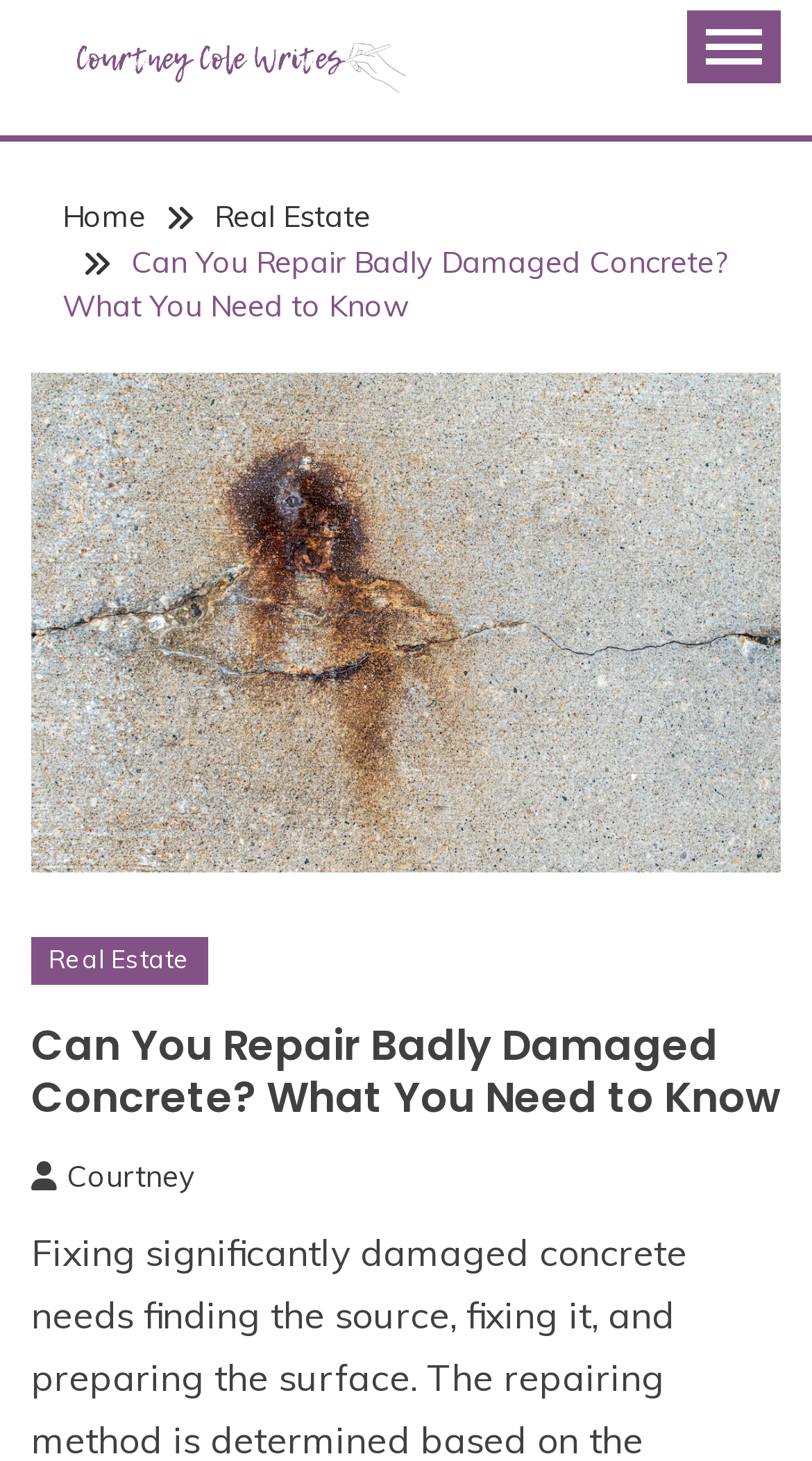Provide a thorough description of the webpage you see.

The webpage is about repairing badly damaged concrete, with the main title "Can You Repair Badly Damaged Concrete? What You Need to Know" prominently displayed. At the top left corner, there is a logo image and a link to "Courtney Cole Writes", which is likely the author or website name. 

Below the logo, there is a horizontal navigation menu with three links: "Home", "Real Estate", and the current page "Can You Repair Badly Damaged Concrete? What You Need to Know". 

On the right side of the navigation menu, there is a button that controls the primary menu. 

Further down, there is a large figure or image that takes up most of the width of the page. 

Below the image, there is a heading that repeats the main title of the page. 

To the right of the heading, there is a link to "Courtney", which might be a link to the author's profile or contact page. 

At the bottom right corner of the page, there is a small link with a font awesome icon, which might be a social media link or a link to a related page.